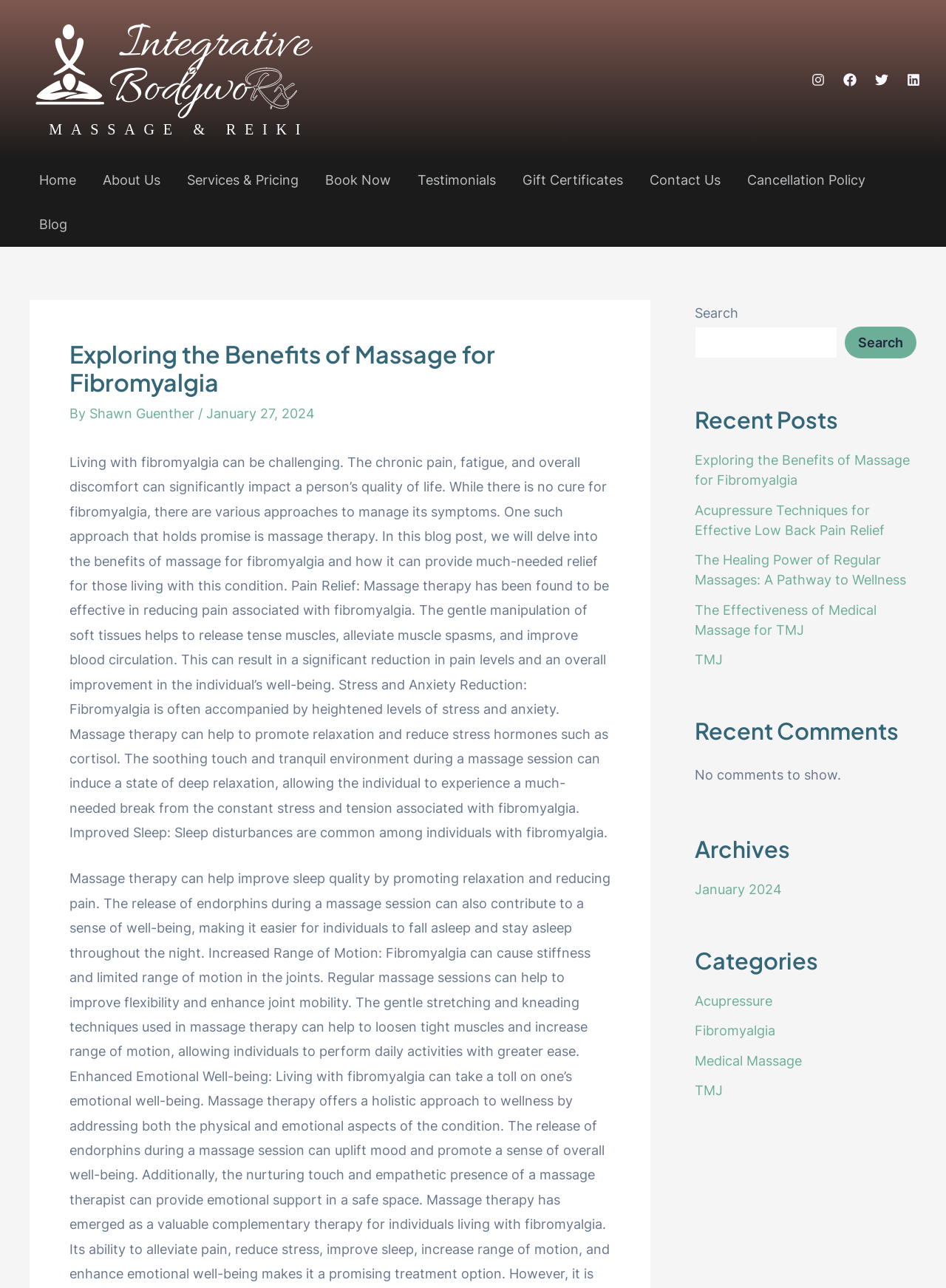Please answer the following question using a single word or phrase: 
What is the name of the massage and reiki service?

Integrative BodywoRx Massage and Reiki